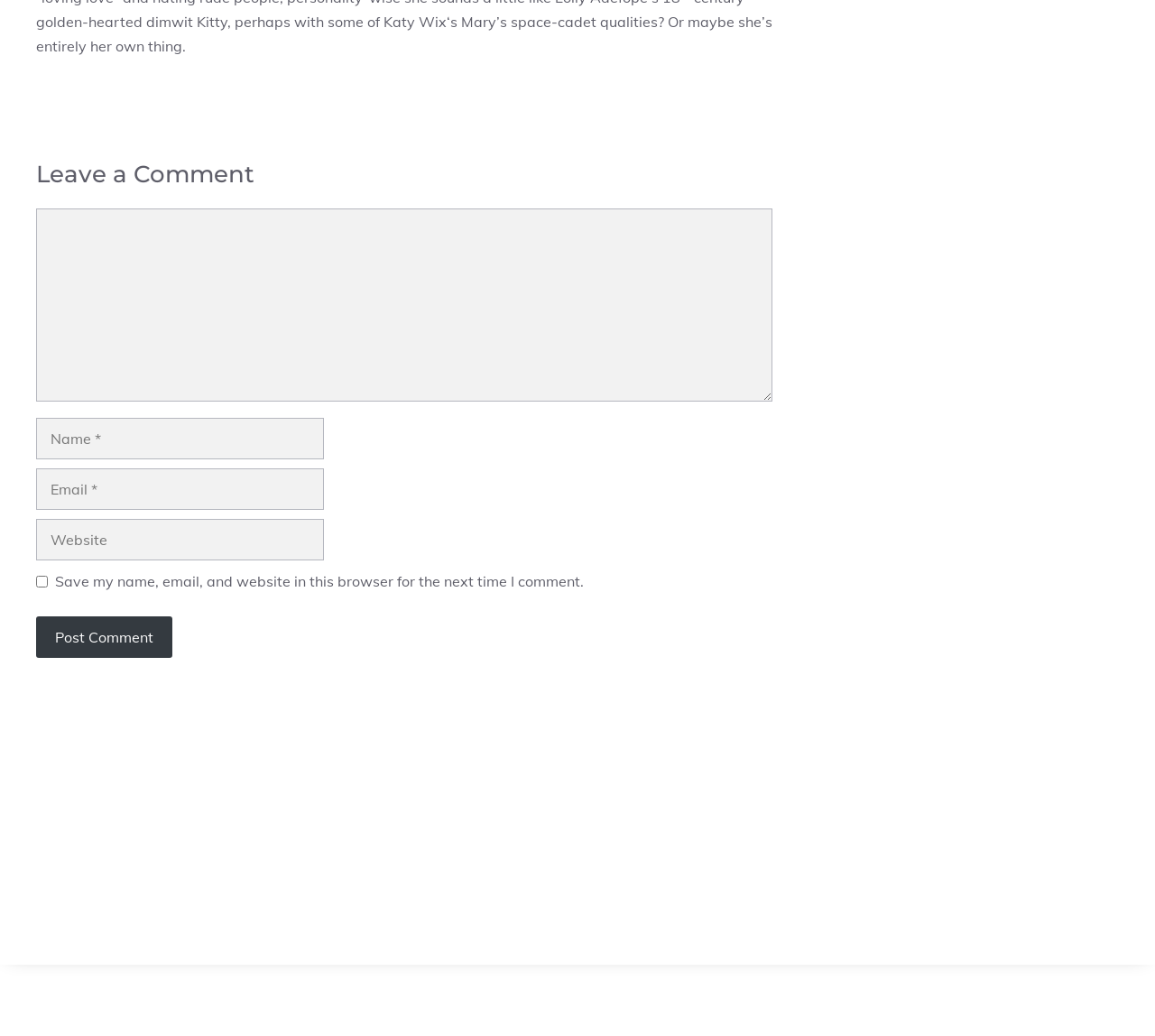What information is required to post a comment?
Refer to the image and provide a concise answer in one word or phrase.

Name and Email